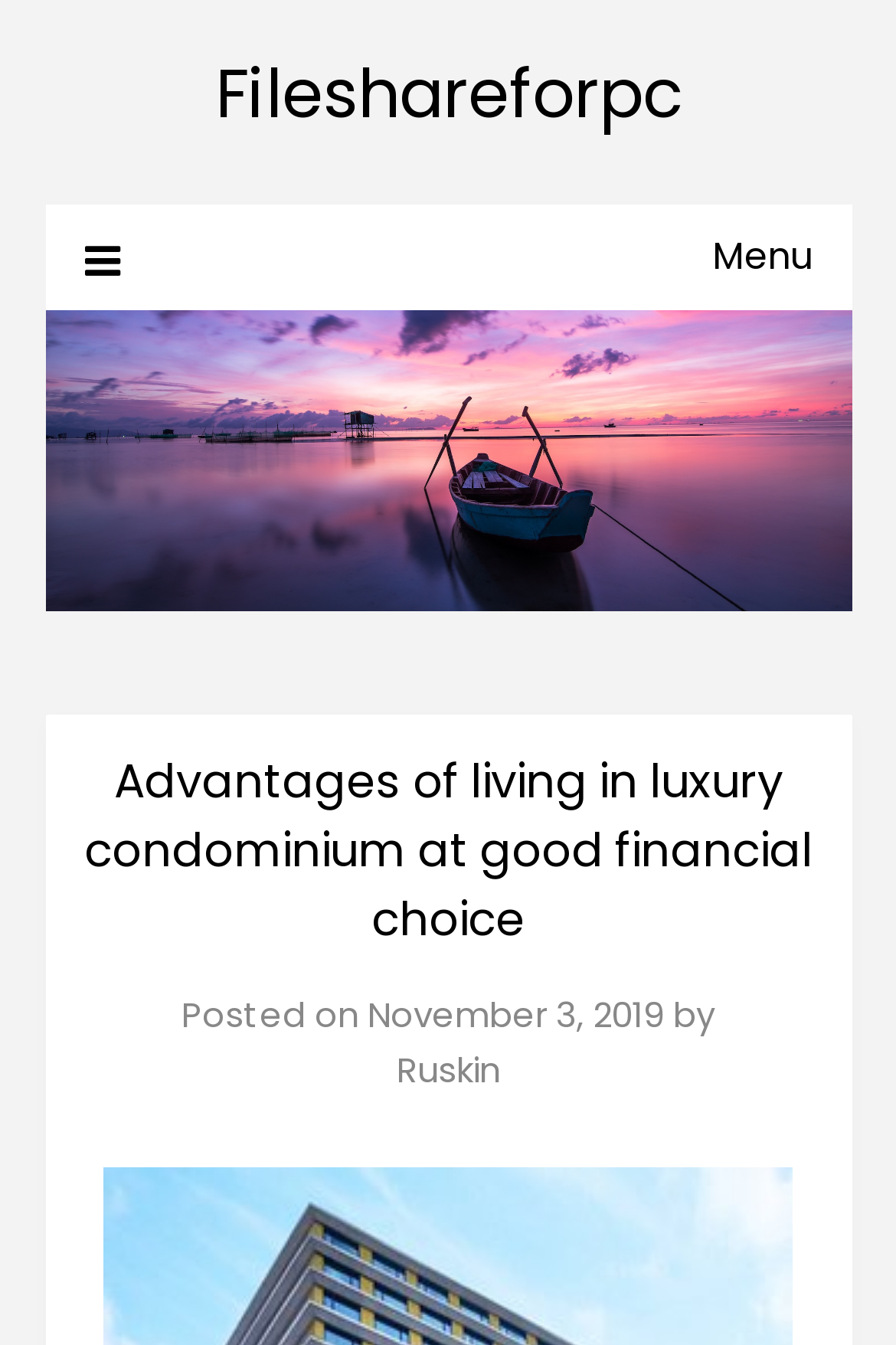Generate a thorough description of the webpage.

The webpage appears to be a blog post or article discussing the advantages of living in a luxury condominium as a good financial choice. At the top left of the page, there is a logo image of "Fileshareforpc" with a width that spans almost the entire page. Below the logo, there is a menu link with a hamburger icon, which is not expanded.

The main content of the page is headed by a title "Advantages of living in luxury condominium at good financial choice" in a large font size, situated roughly in the middle of the page. Below the title, there is a section that displays the post's metadata, including the text "Posted on" followed by a link to the date "November 3, 2019", and then the author's name "Ruskin" as a link.

There is also a link to "Fileshareforpc" at the top right of the page, which may be a navigation link or a link to the website's homepage. Overall, the page has a simple layout with a focus on the main article content.